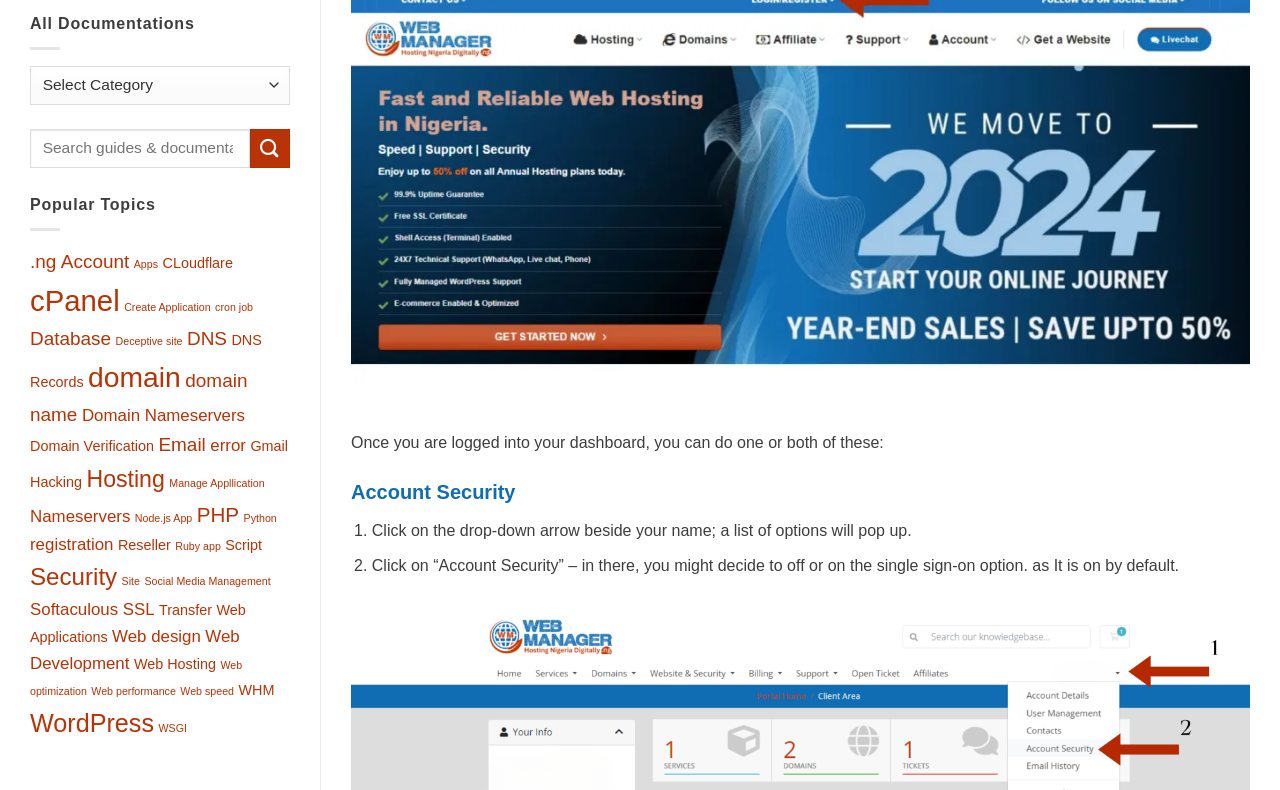Please find the bounding box for the UI component described as follows: "Web performance".

[0.071, 0.868, 0.137, 0.883]